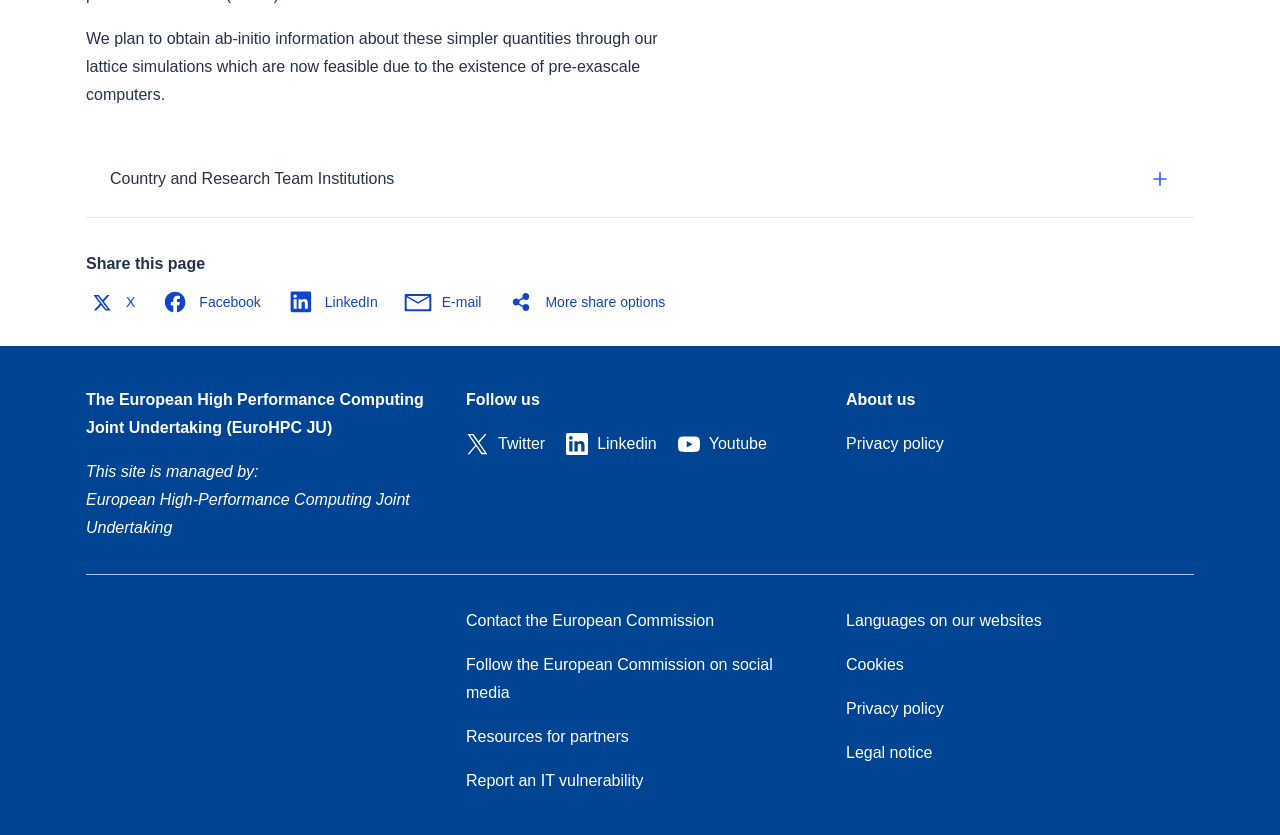How can the page be shared?
Refer to the image and provide a detailed answer to the question.

The webpage has a section with buttons for Facebook, LinkedIn, and E-mail, which suggests that the page can be shared through these social media platforms.